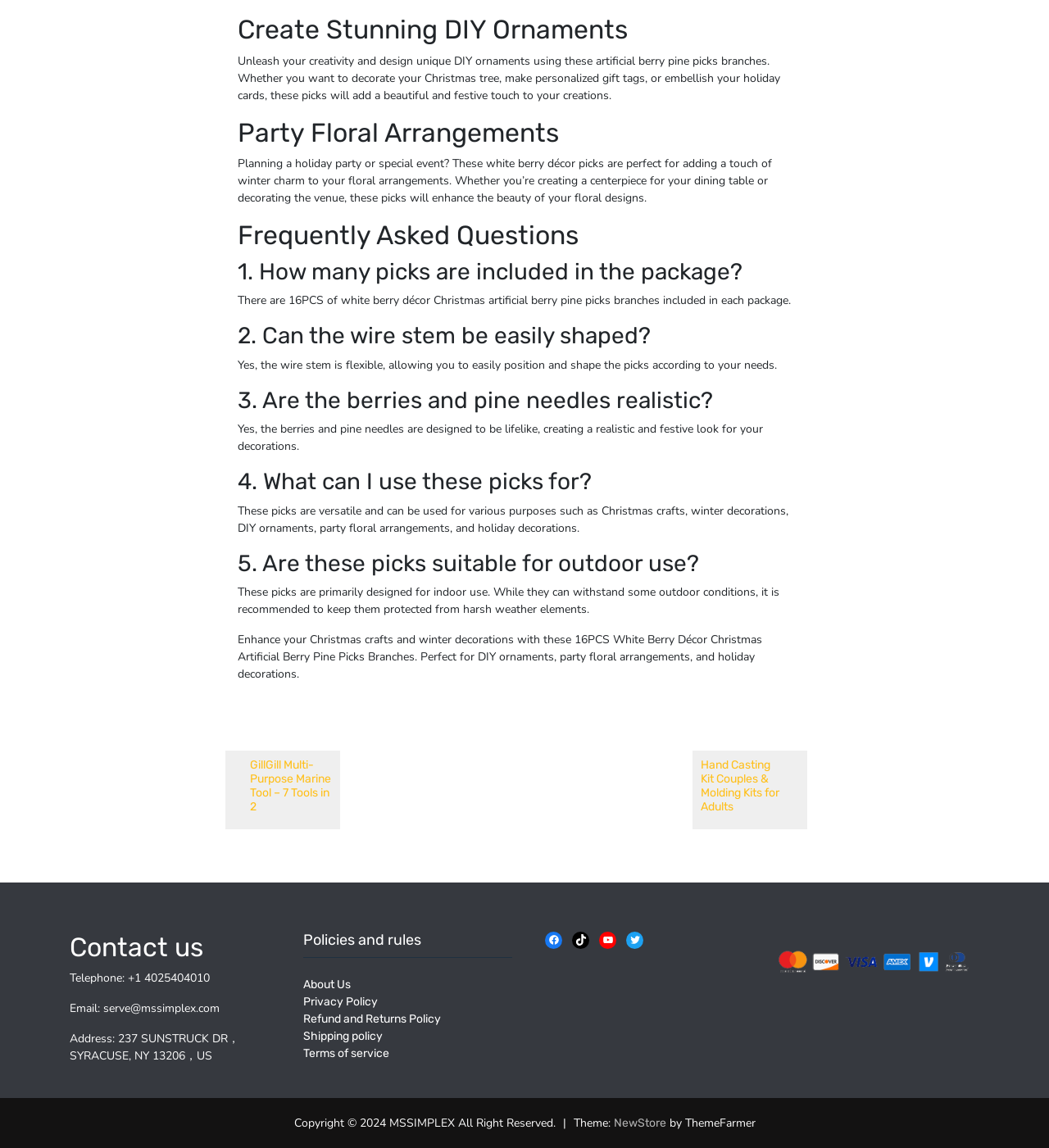Find the bounding box coordinates for the element that must be clicked to complete the instruction: "Click the 'Contact us' link". The coordinates should be four float numbers between 0 and 1, indicated as [left, top, right, bottom].

[0.066, 0.811, 0.266, 0.839]